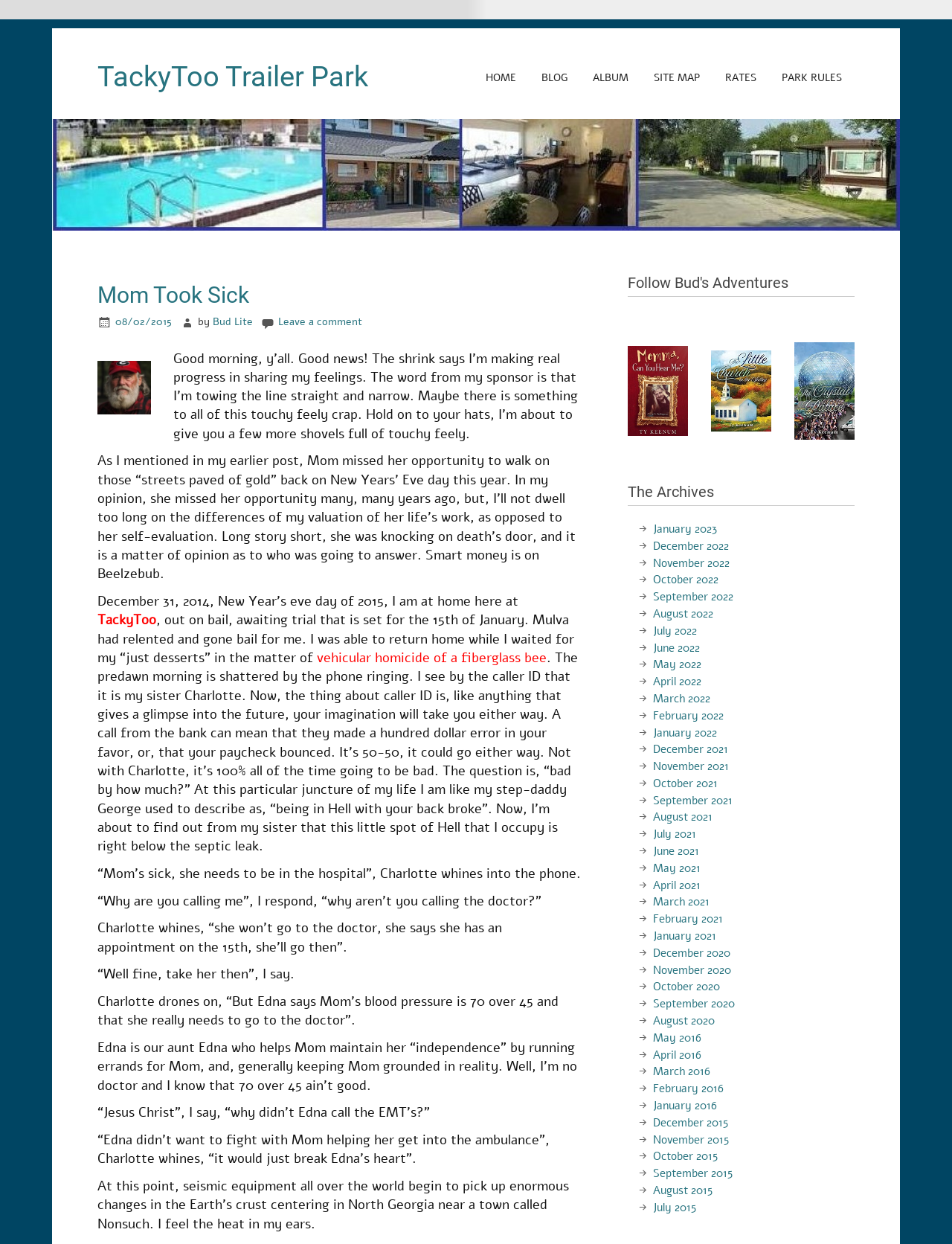Please reply with a single word or brief phrase to the question: 
What is the name of the trailer park?

TackyToo Trailer Park